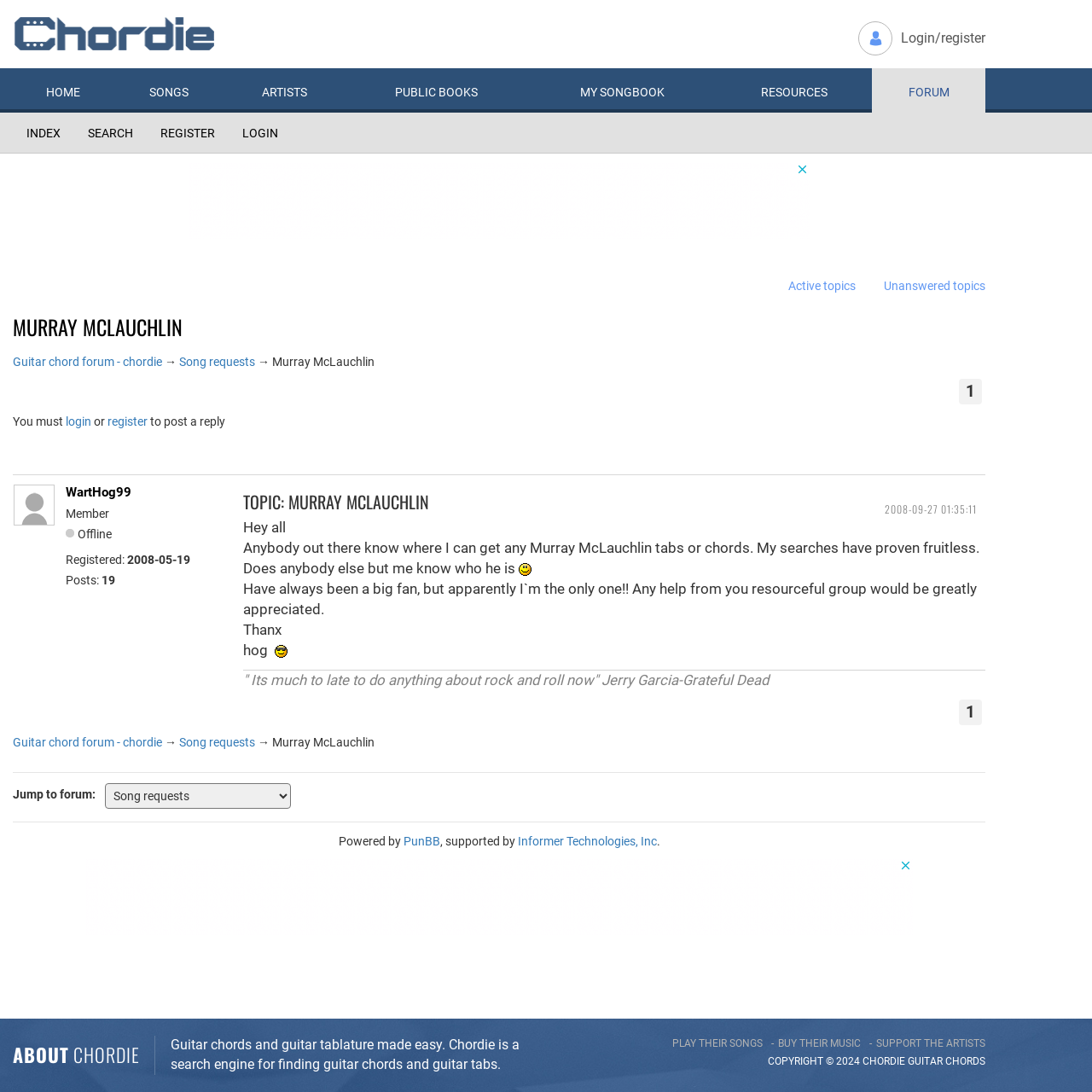Find the bounding box coordinates for the UI element whose description is: "Guitar chord forum - chordie". The coordinates should be four float numbers between 0 and 1, in the format [left, top, right, bottom].

[0.012, 0.325, 0.148, 0.338]